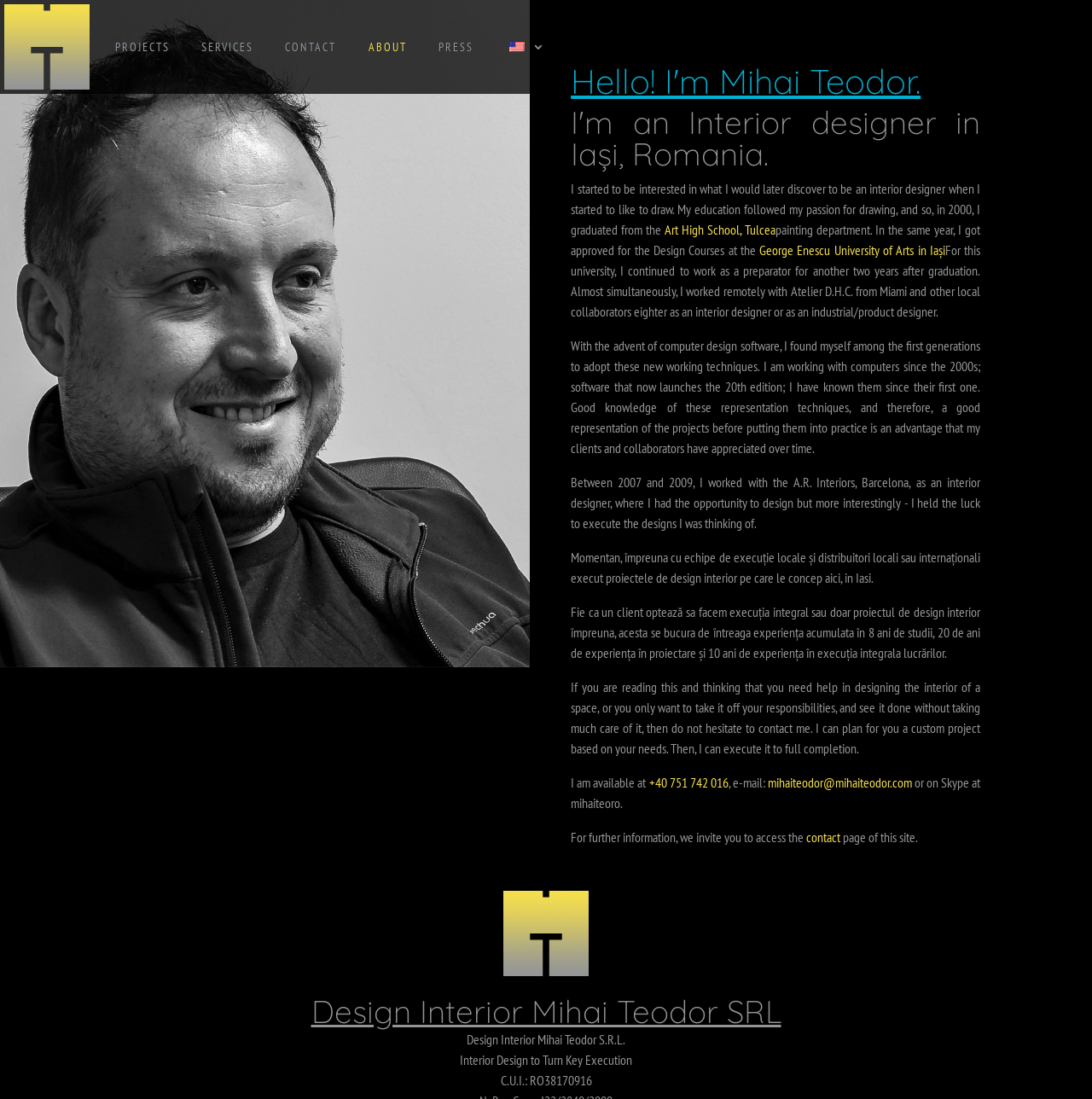Determine the bounding box coordinates of the region to click in order to accomplish the following instruction: "Click the link to George Enescu University of Arts in Iași". Provide the coordinates as four float numbers between 0 and 1, specifically [left, top, right, bottom].

[0.695, 0.22, 0.866, 0.235]